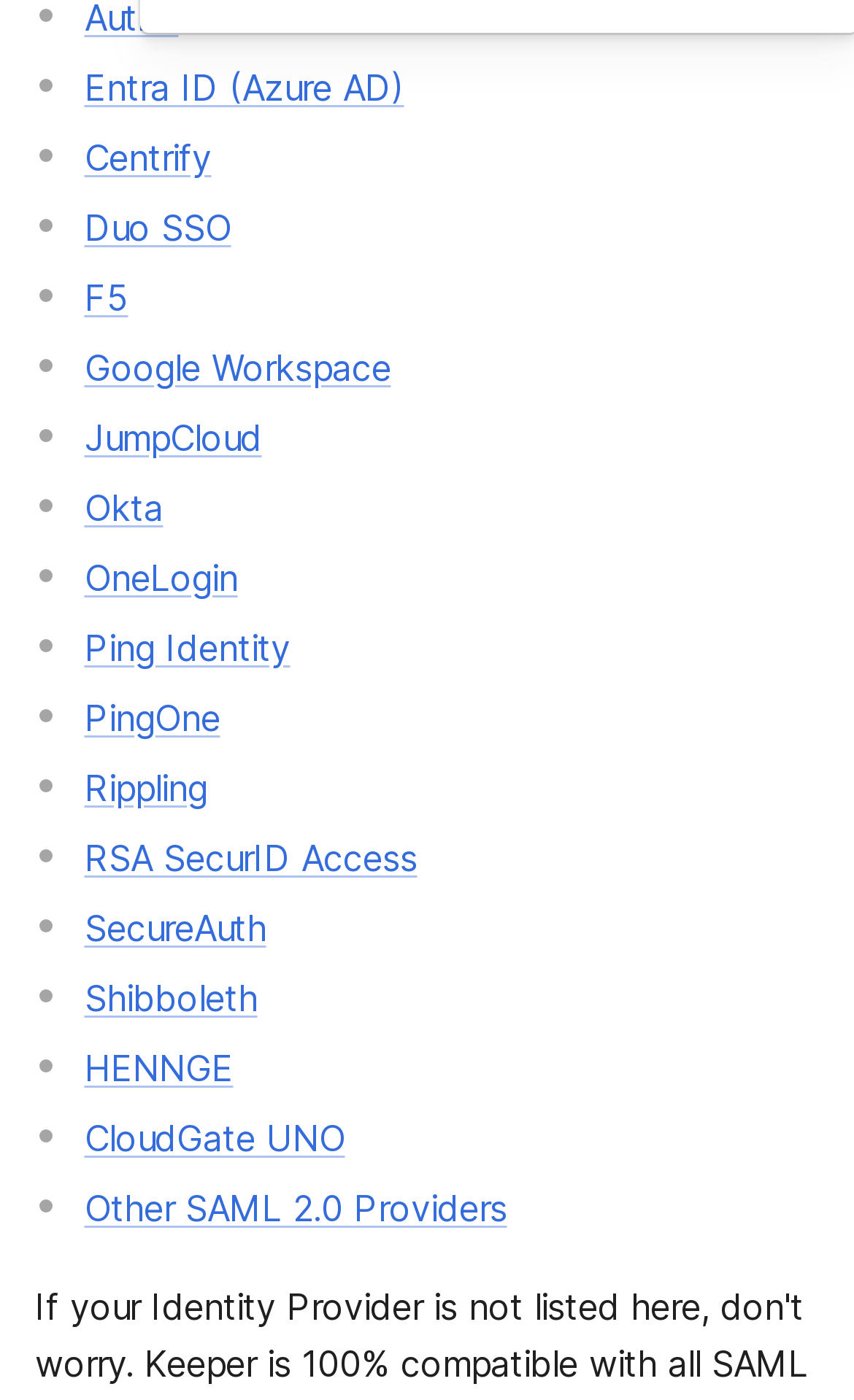Determine the bounding box coordinates of the section to be clicked to follow the instruction: "Sign in with Entra ID (Azure AD)". The coordinates should be given as four float numbers between 0 and 1, formatted as [left, top, right, bottom].

[0.099, 0.046, 0.473, 0.077]